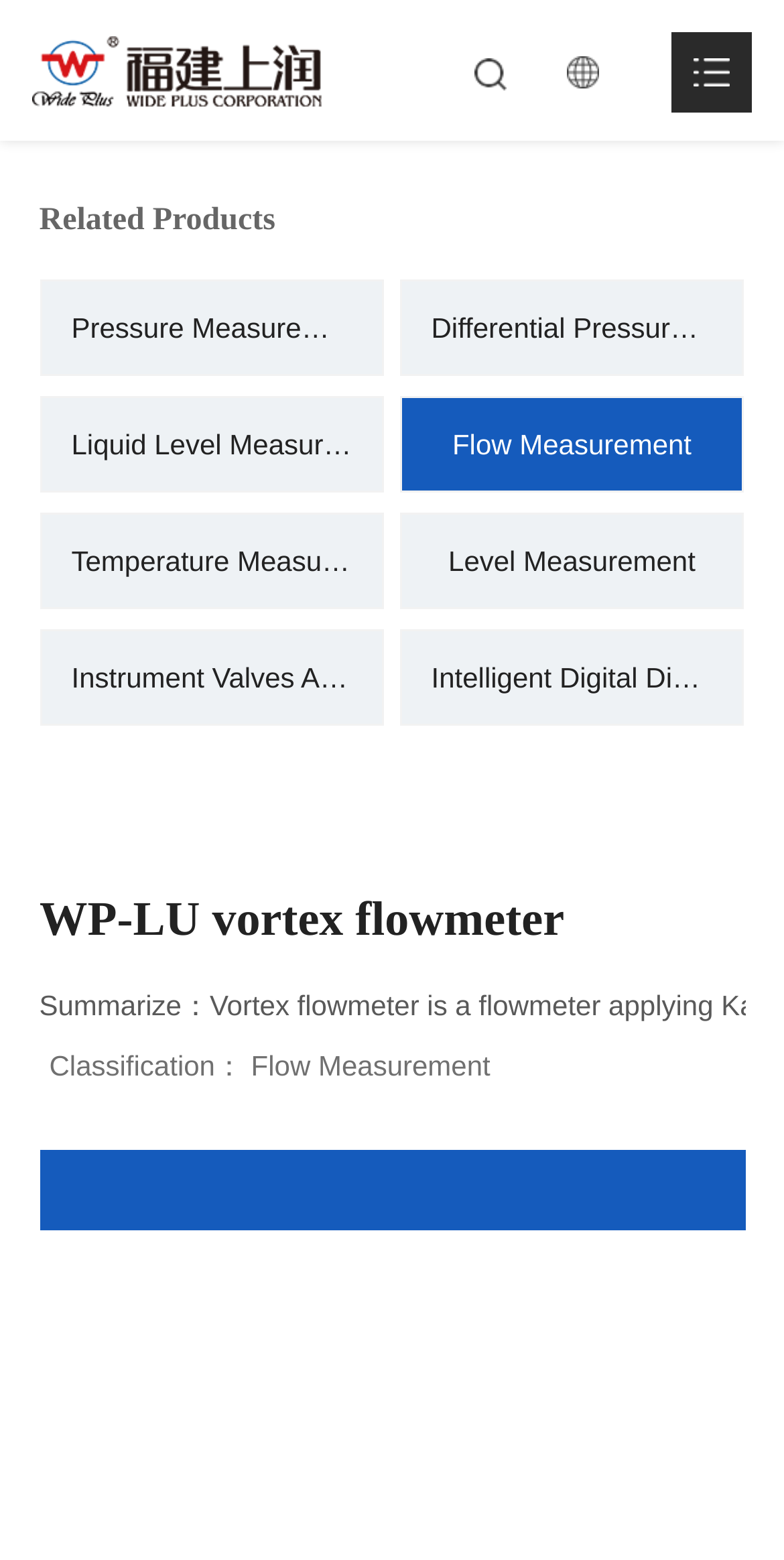Find the bounding box coordinates of the area that needs to be clicked in order to achieve the following instruction: "Select the ABOUT link". The coordinates should be specified as four float numbers between 0 and 1, i.e., [left, top, right, bottom].

[0.05, 0.151, 0.95, 0.21]